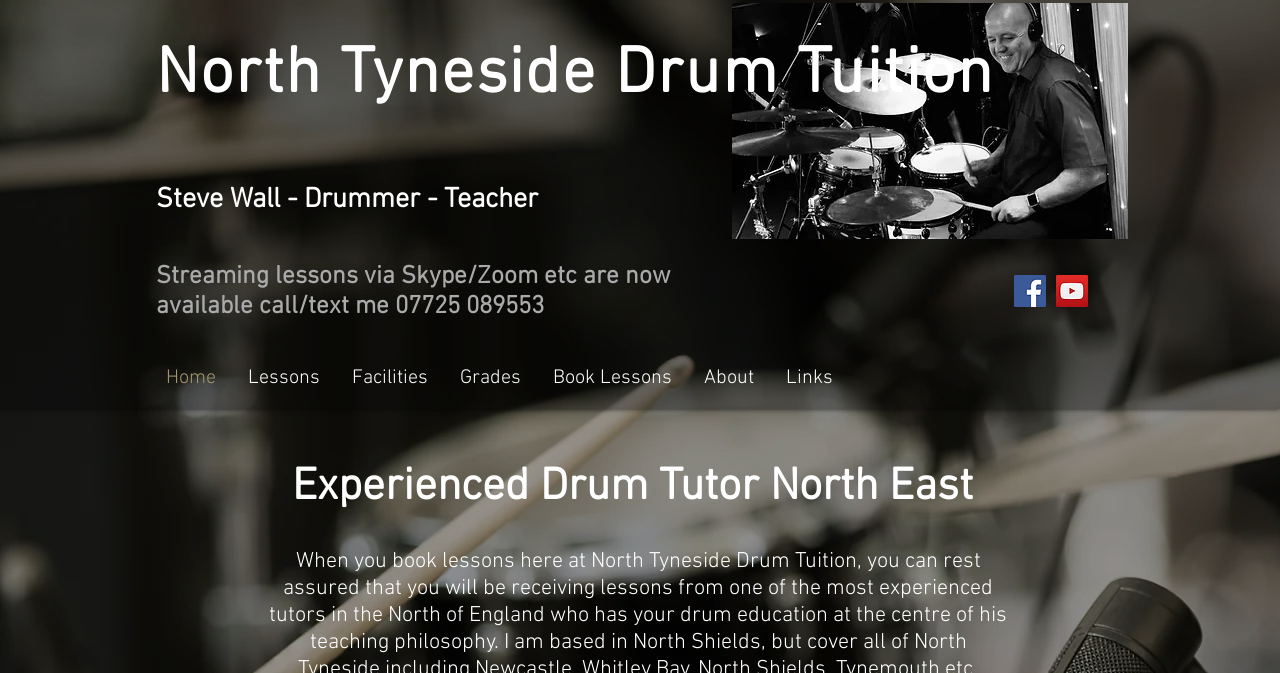Determine the bounding box coordinates in the format (top-left x, top-left y, bottom-right x, bottom-right y). Ensure all values are floating point numbers between 0 and 1. Identify the bounding box of the UI element described by: aria-label="YouTube Social Icon"

[0.825, 0.409, 0.85, 0.456]